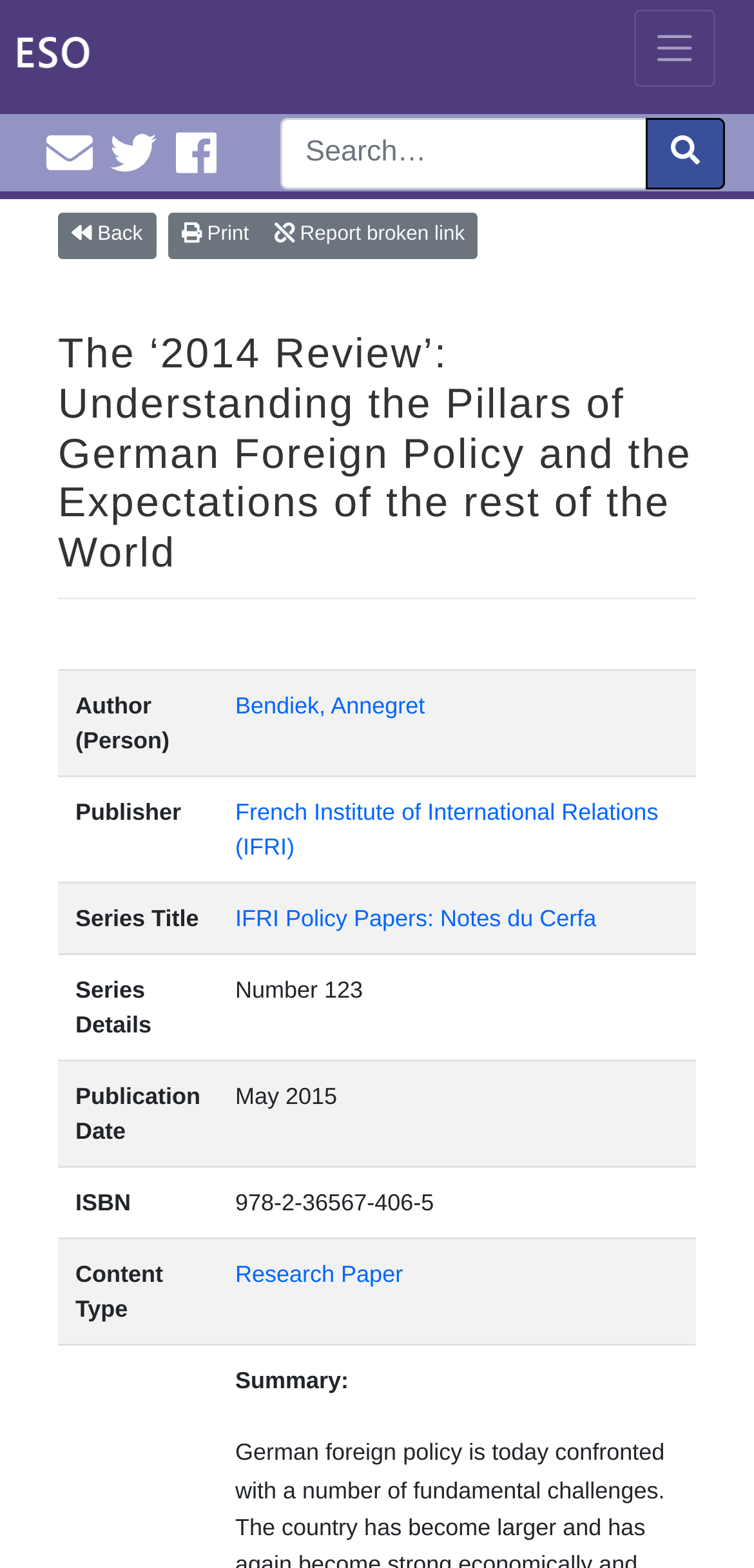From the webpage screenshot, predict the bounding box coordinates (top-left x, top-left y, bottom-right x, bottom-right y) for the UI element described here: aria-label="Toggle navigation"

[0.84, 0.006, 0.949, 0.055]